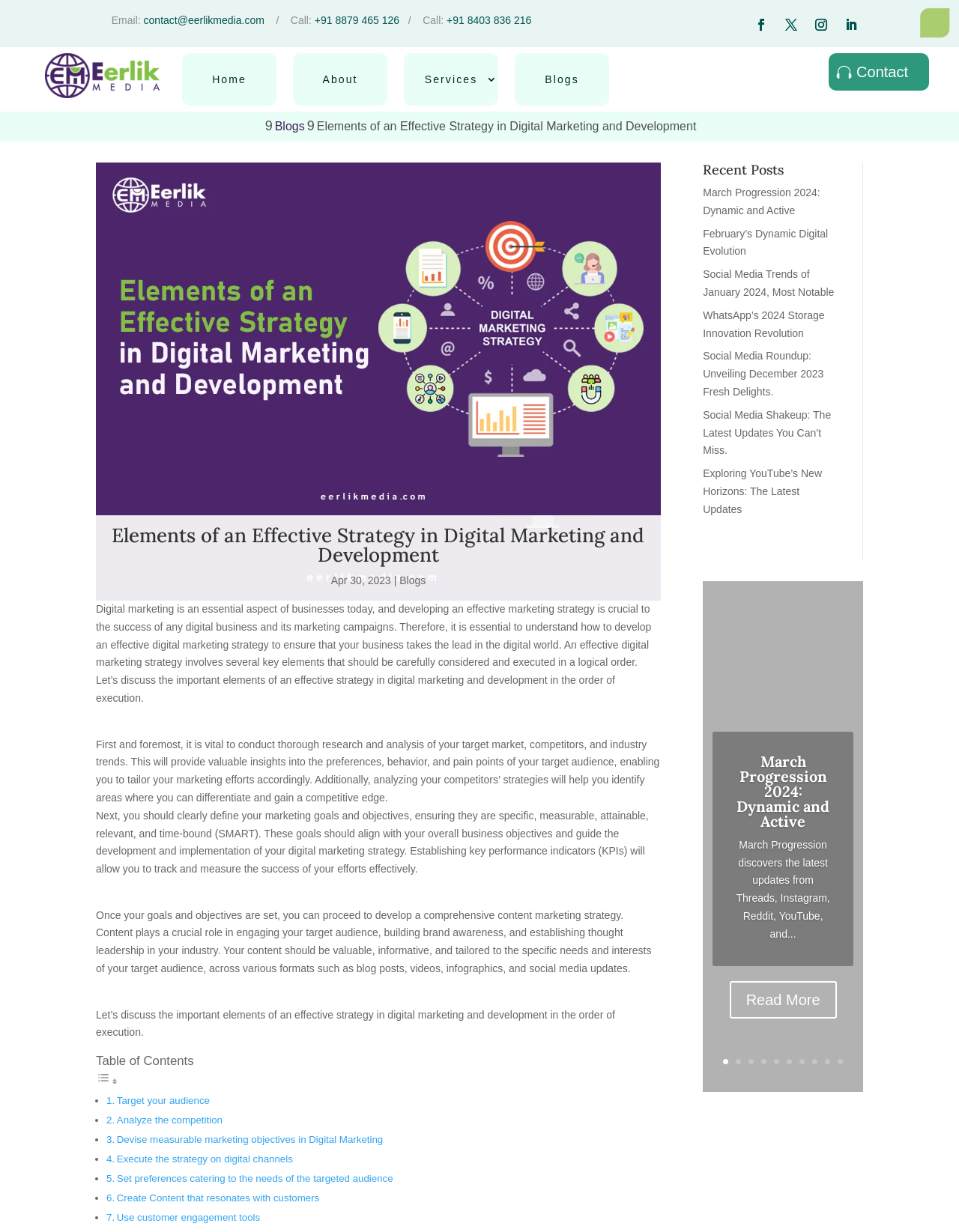By analyzing the image, answer the following question with a detailed response: How many social media icons are there?

I counted the number of social media icons at the top of the webpage, and there are 4 icons, including Facebook, Twitter, LinkedIn, and Instagram.